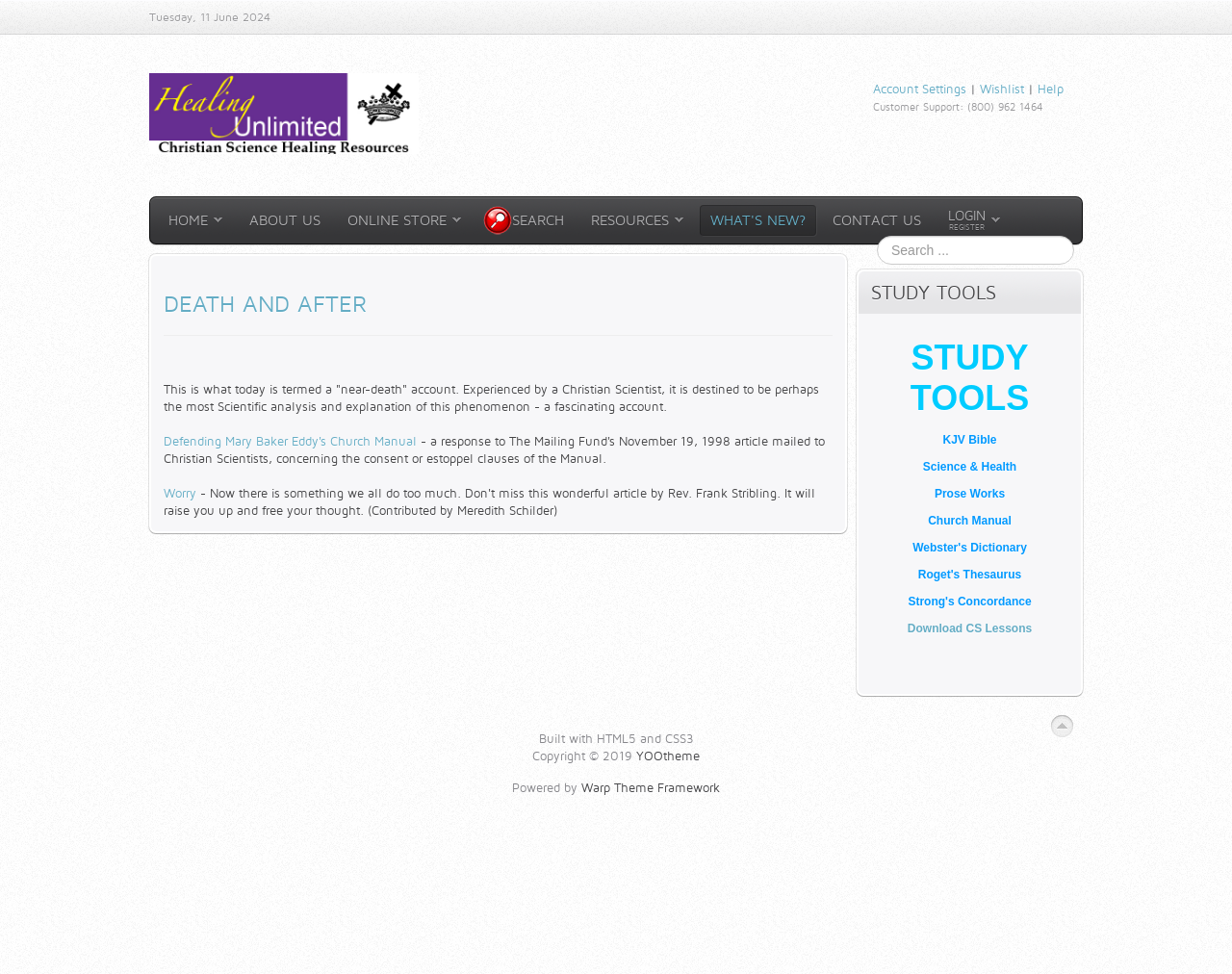Could you highlight the region that needs to be clicked to execute the instruction: "Search for something"?

[0.712, 0.242, 0.872, 0.272]